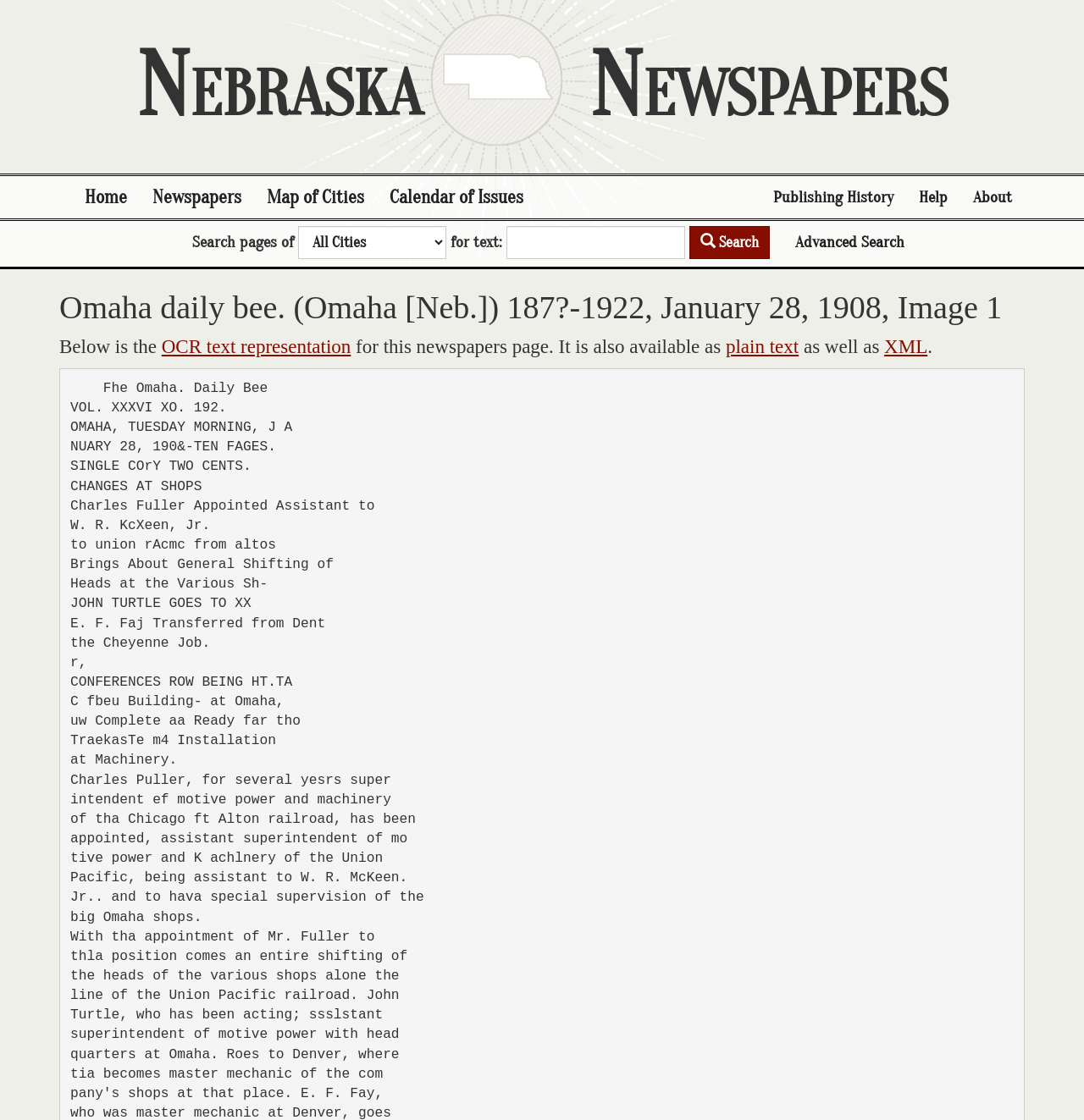What is the default search option?
Craft a detailed and extensive response to the question.

I looked at the search bar and saw that the default option is 'Search pages of', which is a combobox that allows users to select a specific option.